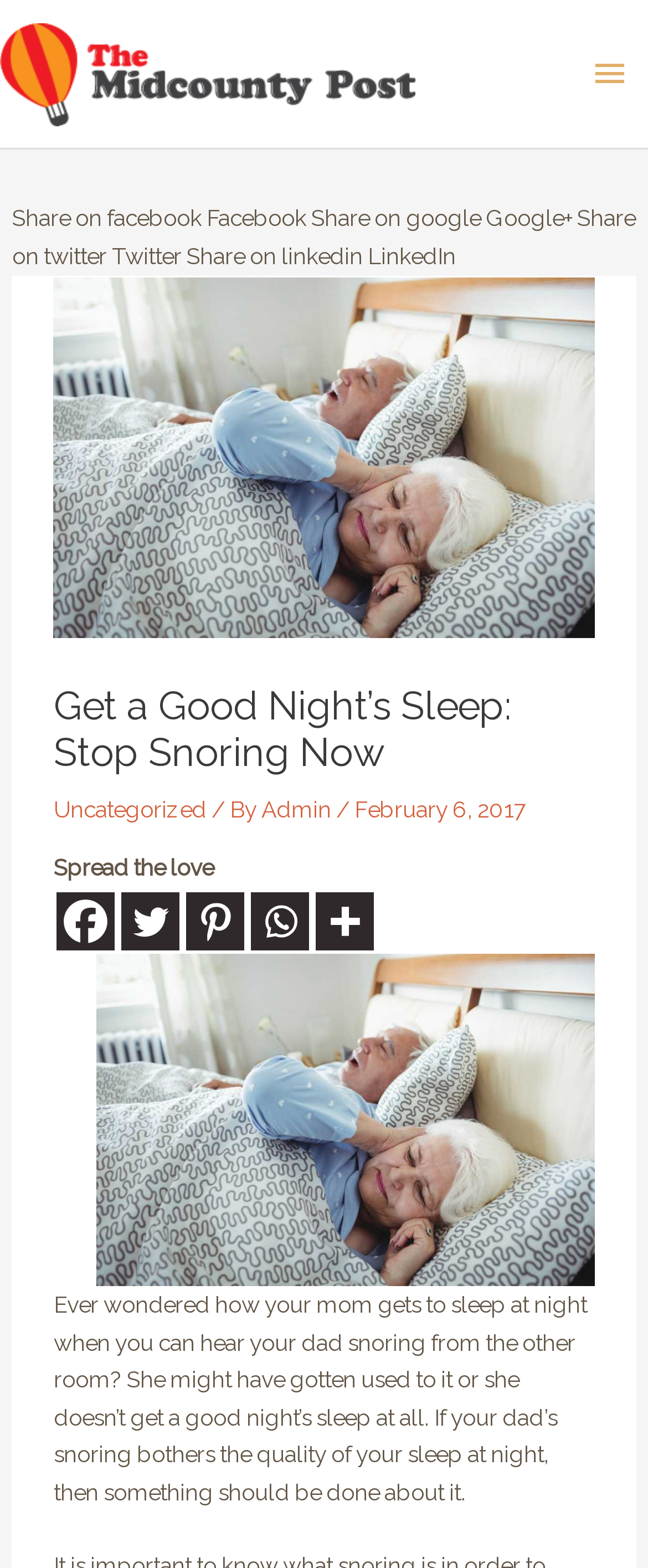Determine the bounding box coordinates for the area that needs to be clicked to fulfill this task: "Click the main menu button". The coordinates must be given as four float numbers between 0 and 1, i.e., [left, top, right, bottom].

[0.881, 0.022, 1.0, 0.073]